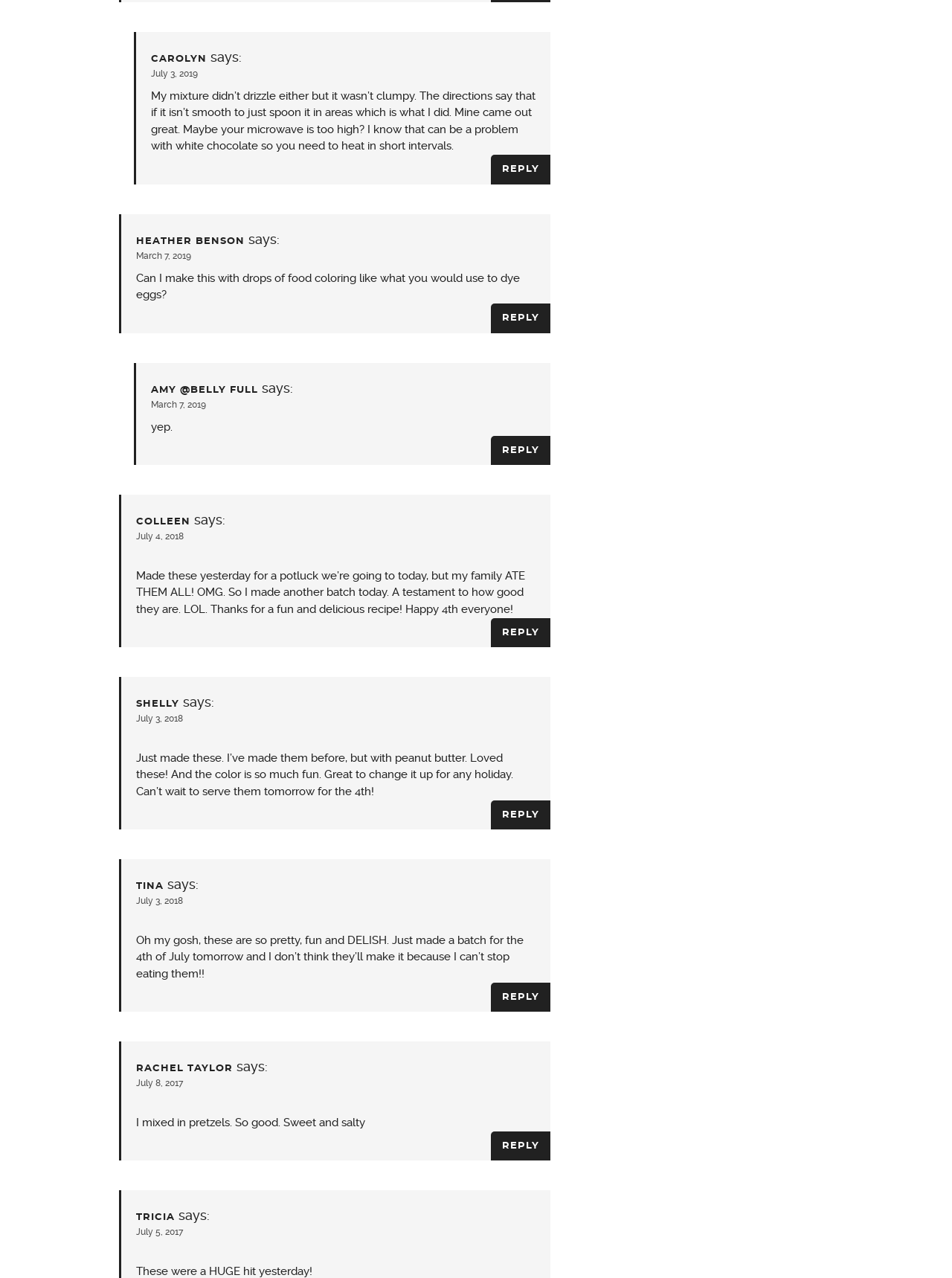Please provide the bounding box coordinates for the element that needs to be clicked to perform the following instruction: "Reply to Shelly". The coordinates should be given as four float numbers between 0 and 1, i.e., [left, top, right, bottom].

[0.516, 0.626, 0.578, 0.649]